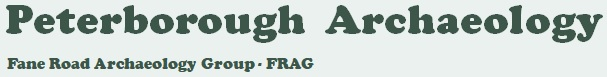Please reply with a single word or brief phrase to the question: 
What is the subtitle of the logo?

Fane Road Archaeology Group (FRAG)